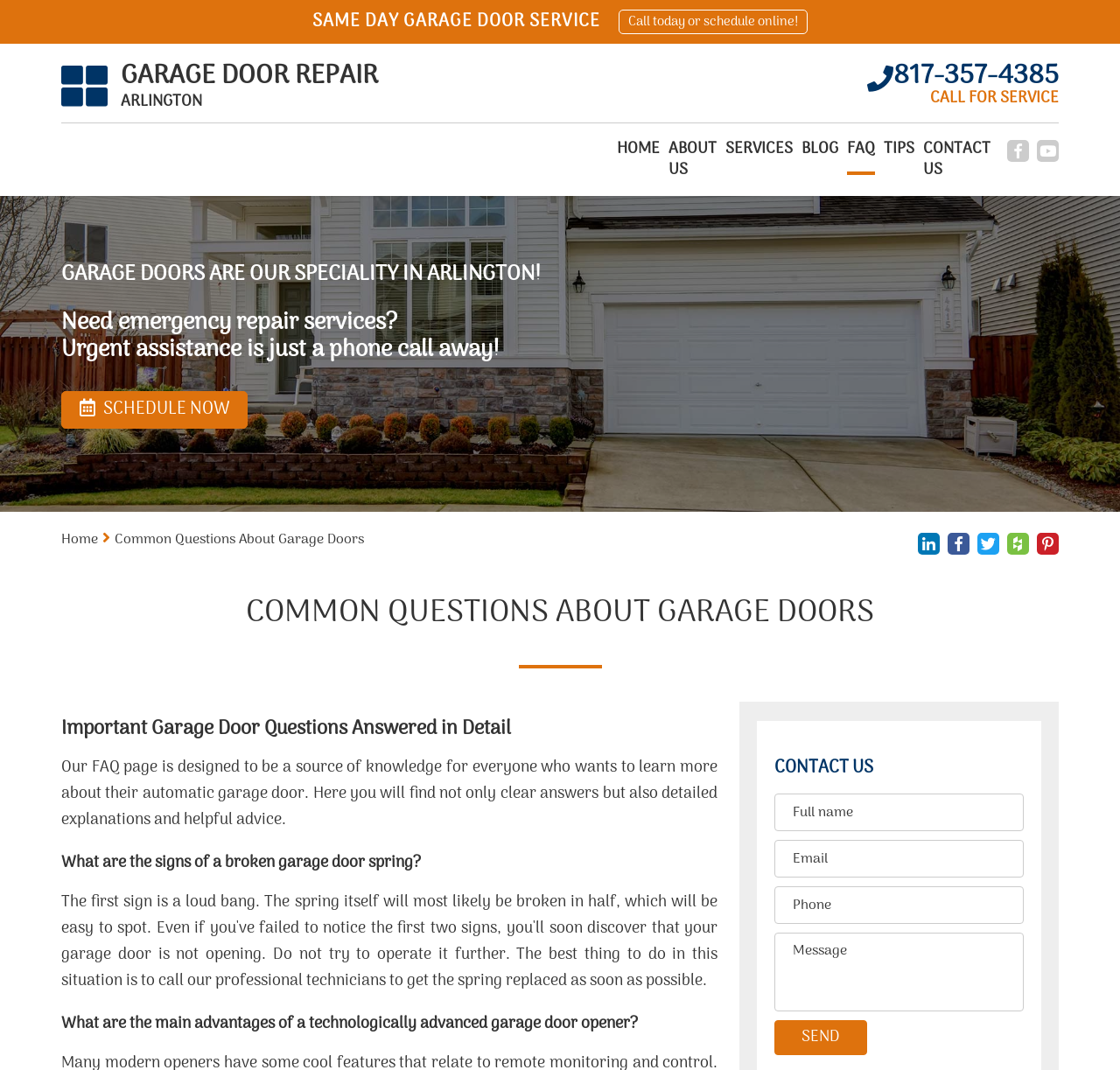Specify the bounding box coordinates of the element's area that should be clicked to execute the given instruction: "Click the 'Call today or schedule online!' button". The coordinates should be four float numbers between 0 and 1, i.e., [left, top, right, bottom].

[0.552, 0.009, 0.721, 0.032]